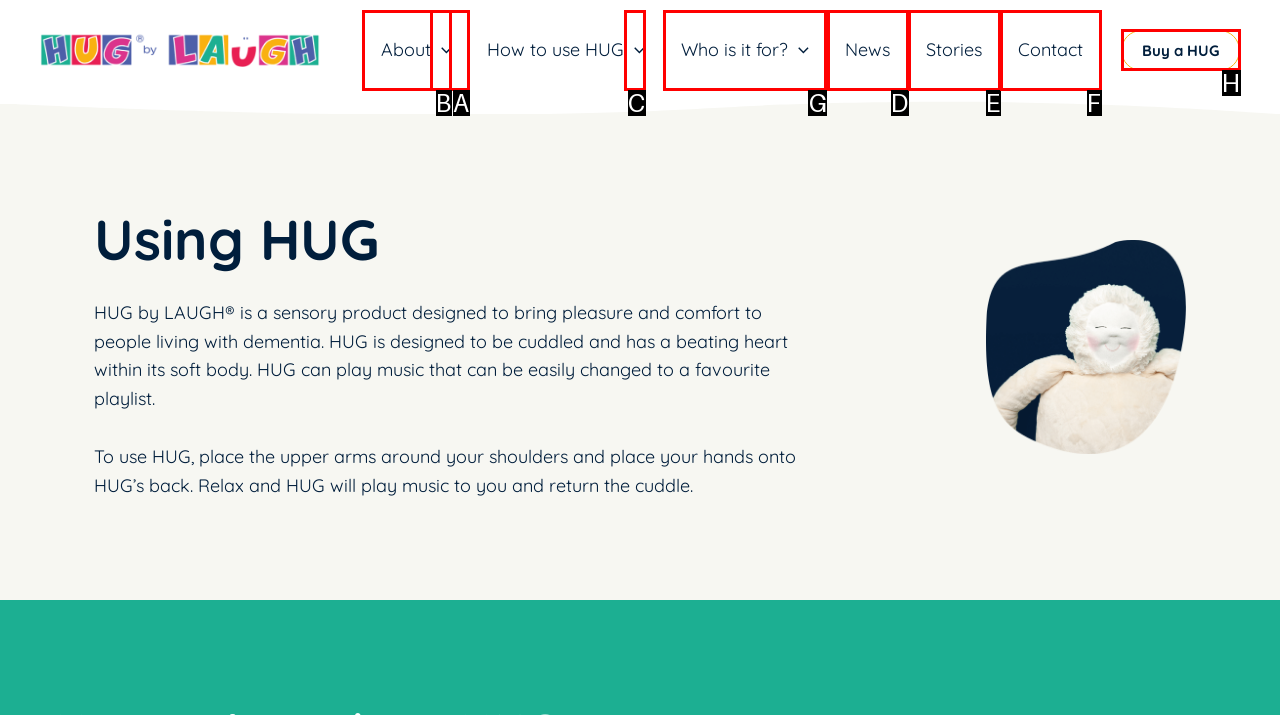To achieve the task: Click on Who is it for? Menu Toggle, indicate the letter of the correct choice from the provided options.

G